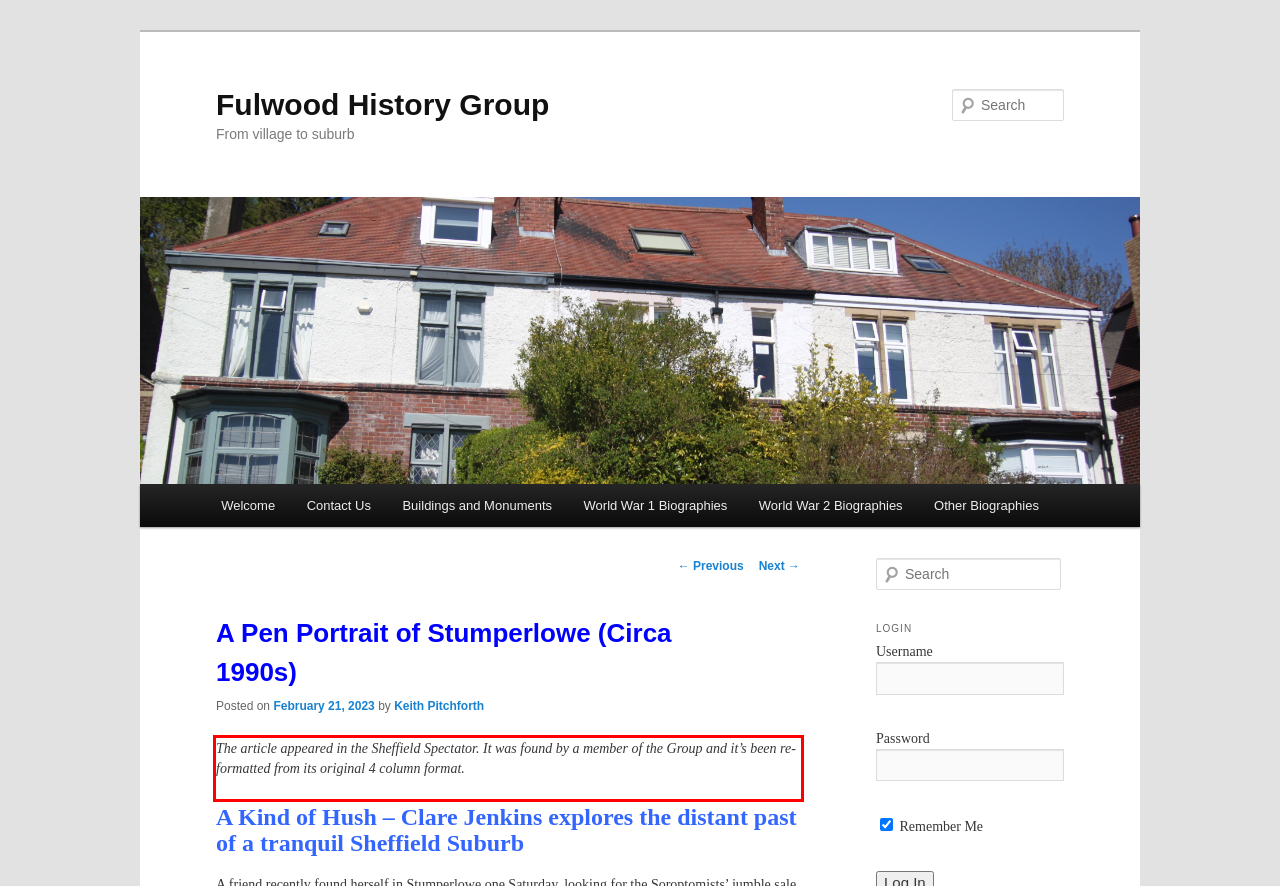You are provided with a webpage screenshot that includes a red rectangle bounding box. Extract the text content from within the bounding box using OCR.

The article appeared in the Sheffield Spectator. It was found by a member of the Group and it’s been re-formatted from its original 4 column format.